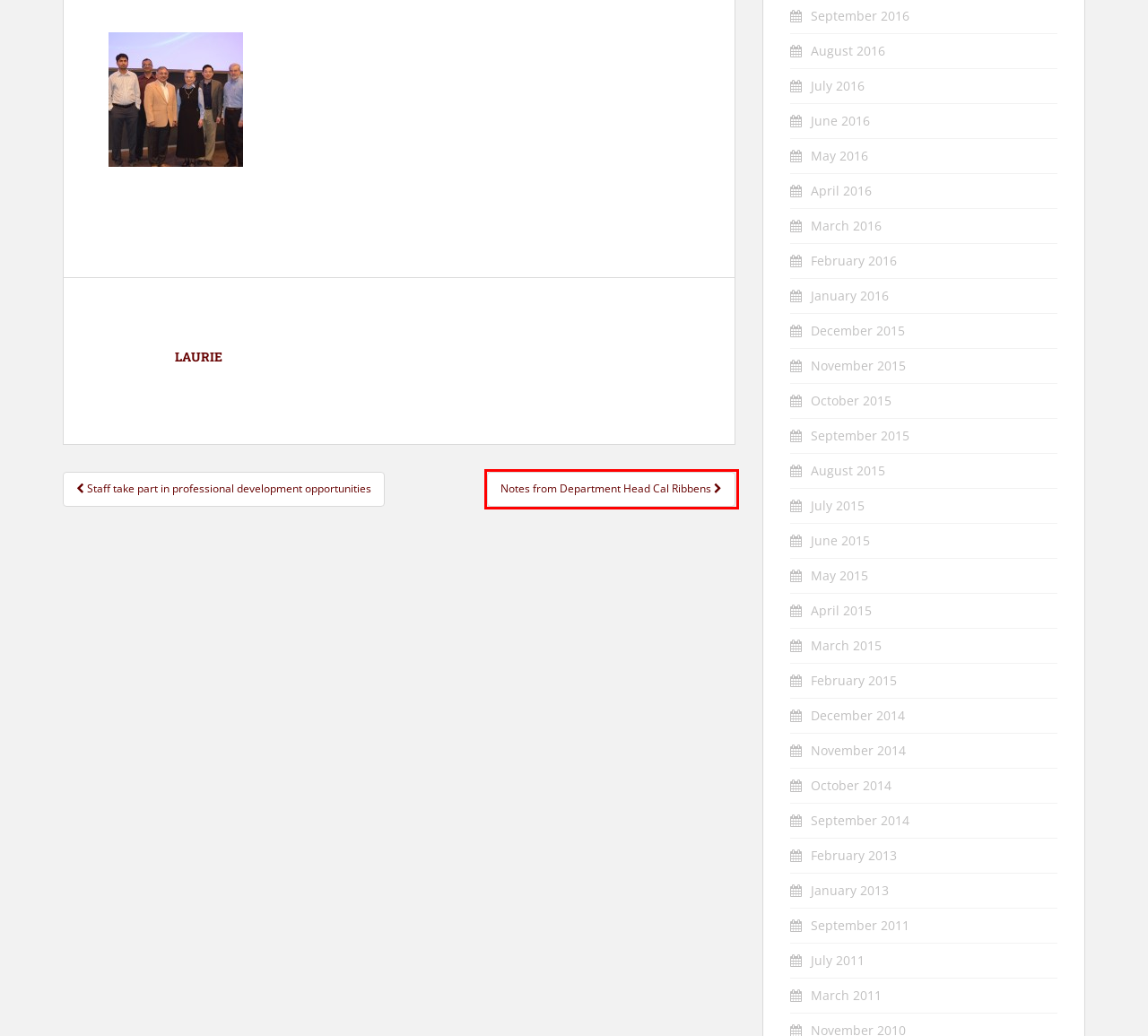You have been given a screenshot of a webpage, where a red bounding box surrounds a UI element. Identify the best matching webpage description for the page that loads after the element in the bounding box is clicked. Options include:
A. October | 2015 | Computer Science Blog
B. August | 2016 | Computer Science Blog
C. July | 2011 | Computer Science Blog
D. May | 2016 | Computer Science Blog
E. March | 2016 | Computer Science Blog
F. May | 2015 | Computer Science Blog
G. January | 2013 | Computer Science Blog
H. Notes from Department Head Cal Ribbens | Computer Science Blog

H